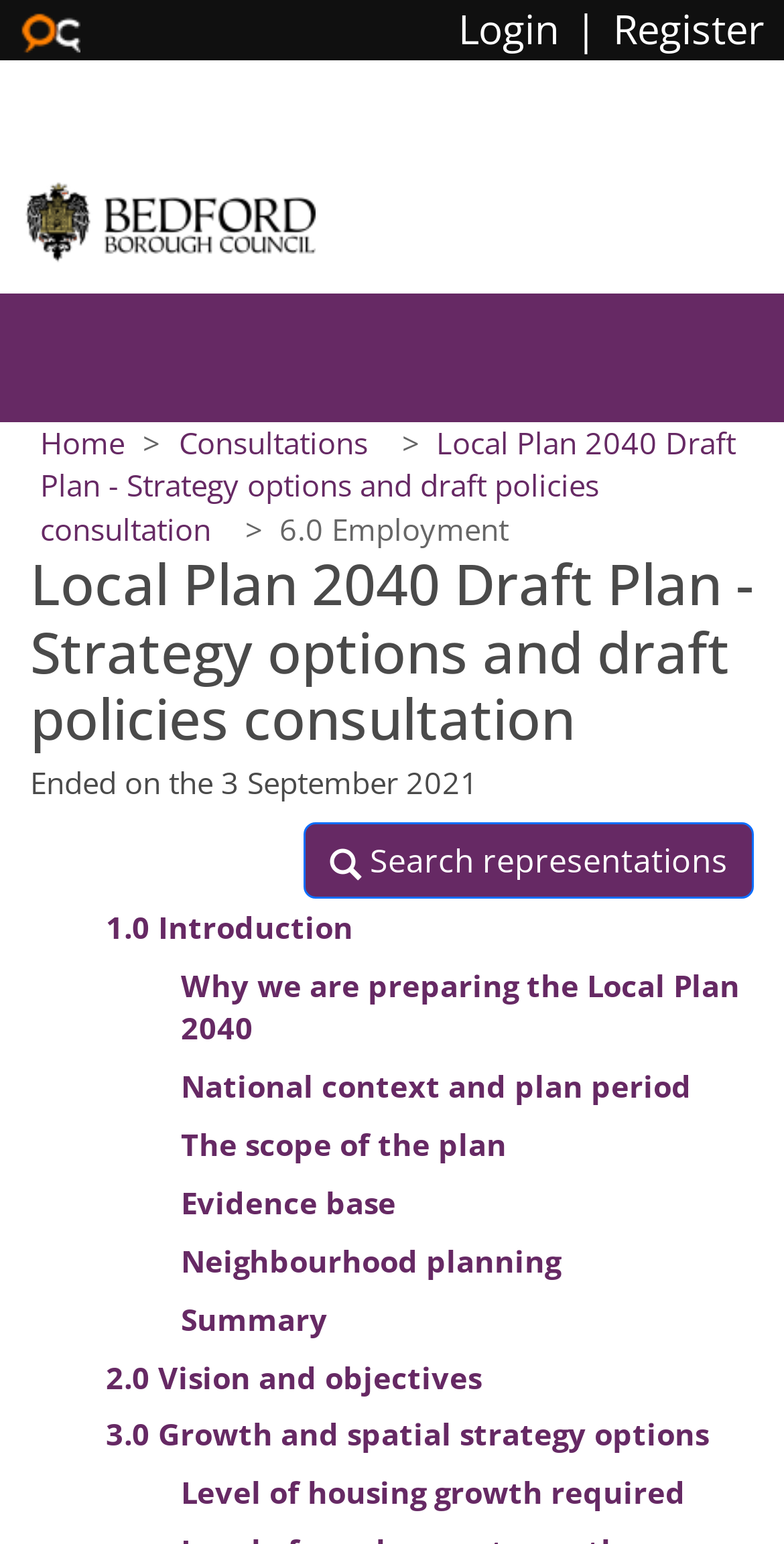Locate the bounding box coordinates of the element to click to perform the following action: 'Search representations'. The coordinates should be given as four float values between 0 and 1, in the form of [left, top, right, bottom].

[0.387, 0.532, 0.962, 0.582]